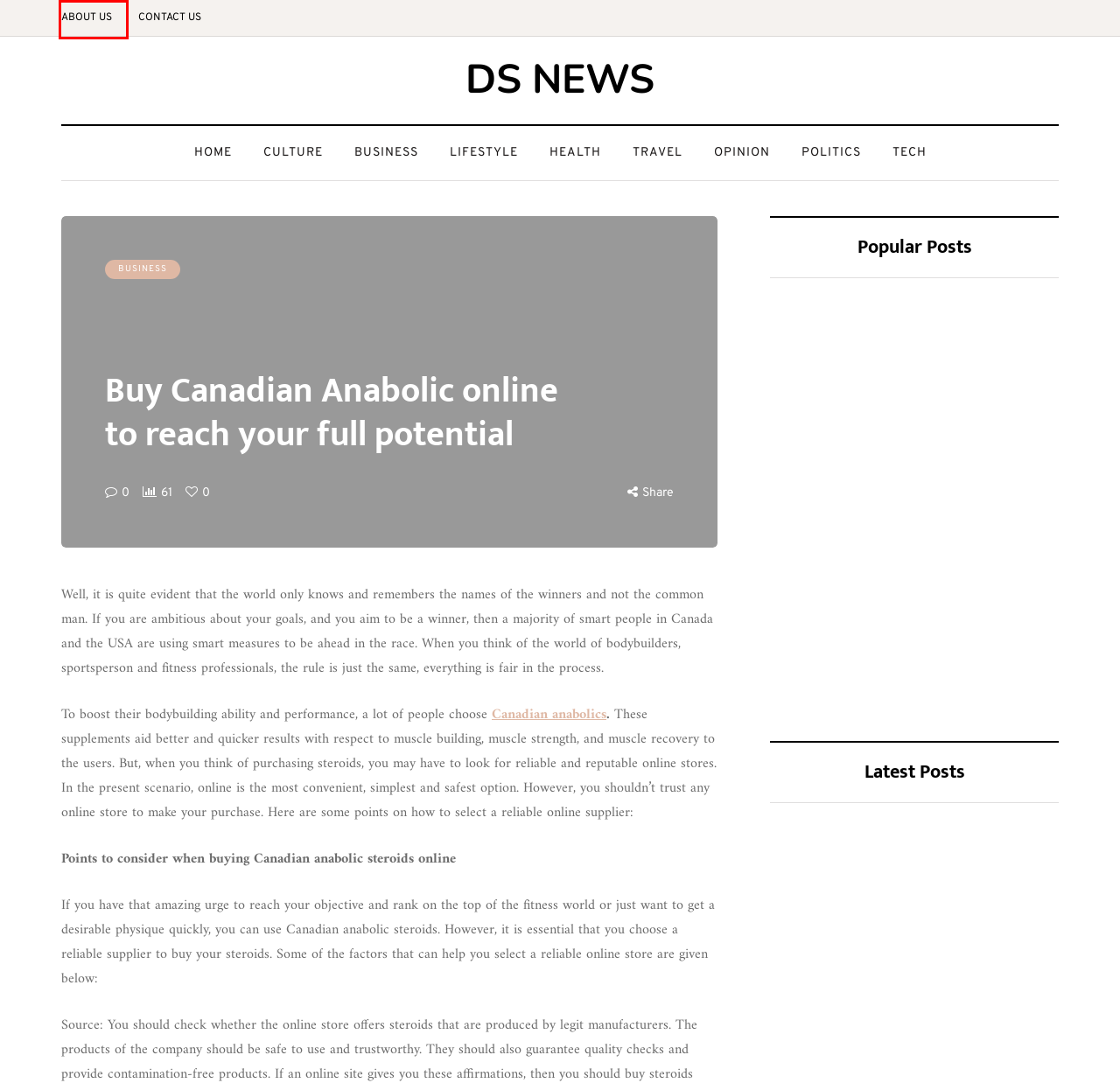You are given a screenshot of a webpage with a red rectangle bounding box around an element. Choose the best webpage description that matches the page after clicking the element in the bounding box. Here are the candidates:
A. Home – DS News
B. Healthy Birth Practice: The Importance of Skin-to-Skin Contact – DS News
C. Health – DS News
D. Culture – DS News
E. About us – DS News
F. Opinion – DS News
G. 6 Simple Hacks for Keeping Your Car Clean All the Time – DS News
H. Business – DS News

E